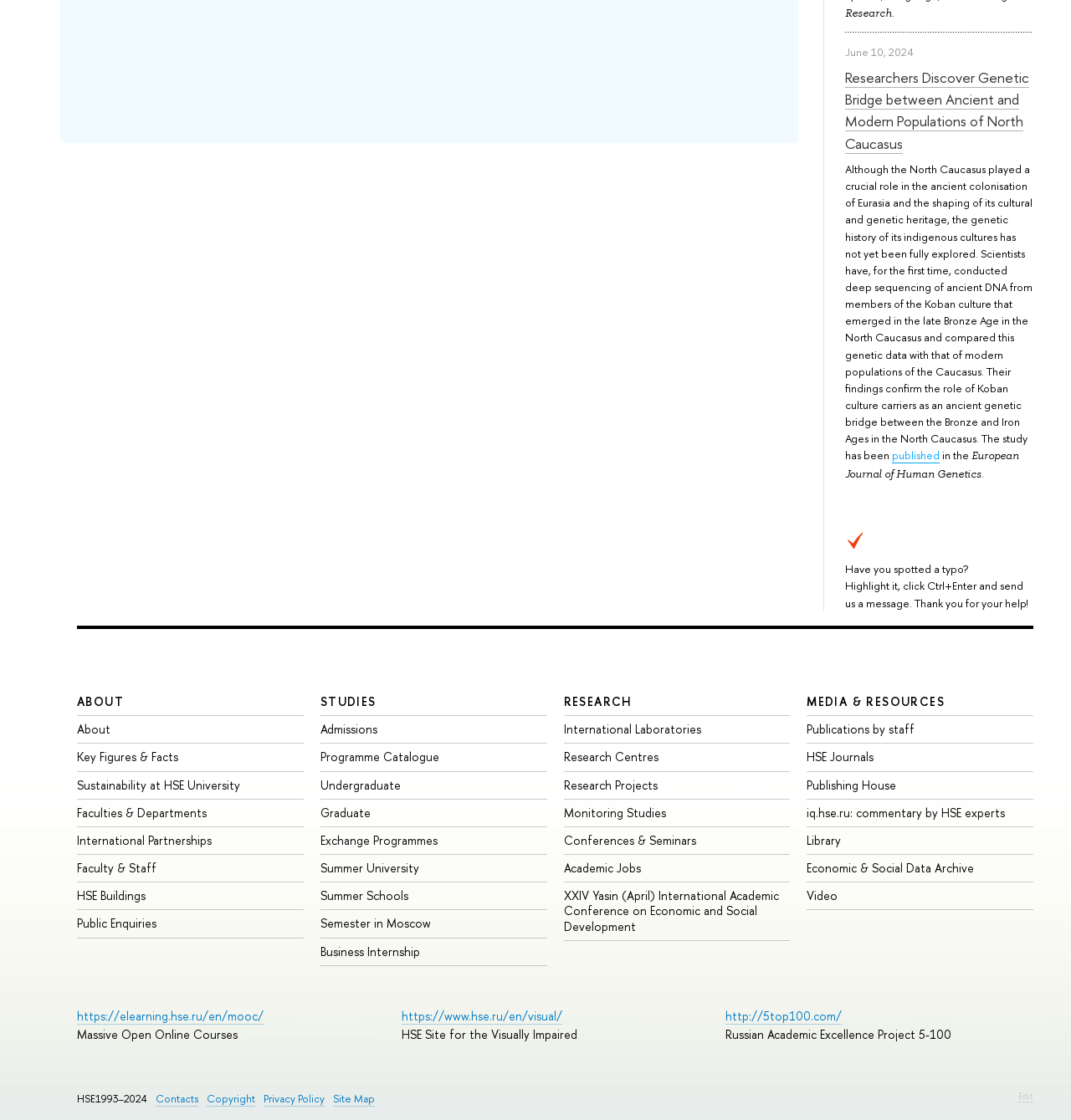Please specify the bounding box coordinates of the region to click in order to perform the following instruction: "Check the ABOUT section".

[0.072, 0.619, 0.116, 0.633]